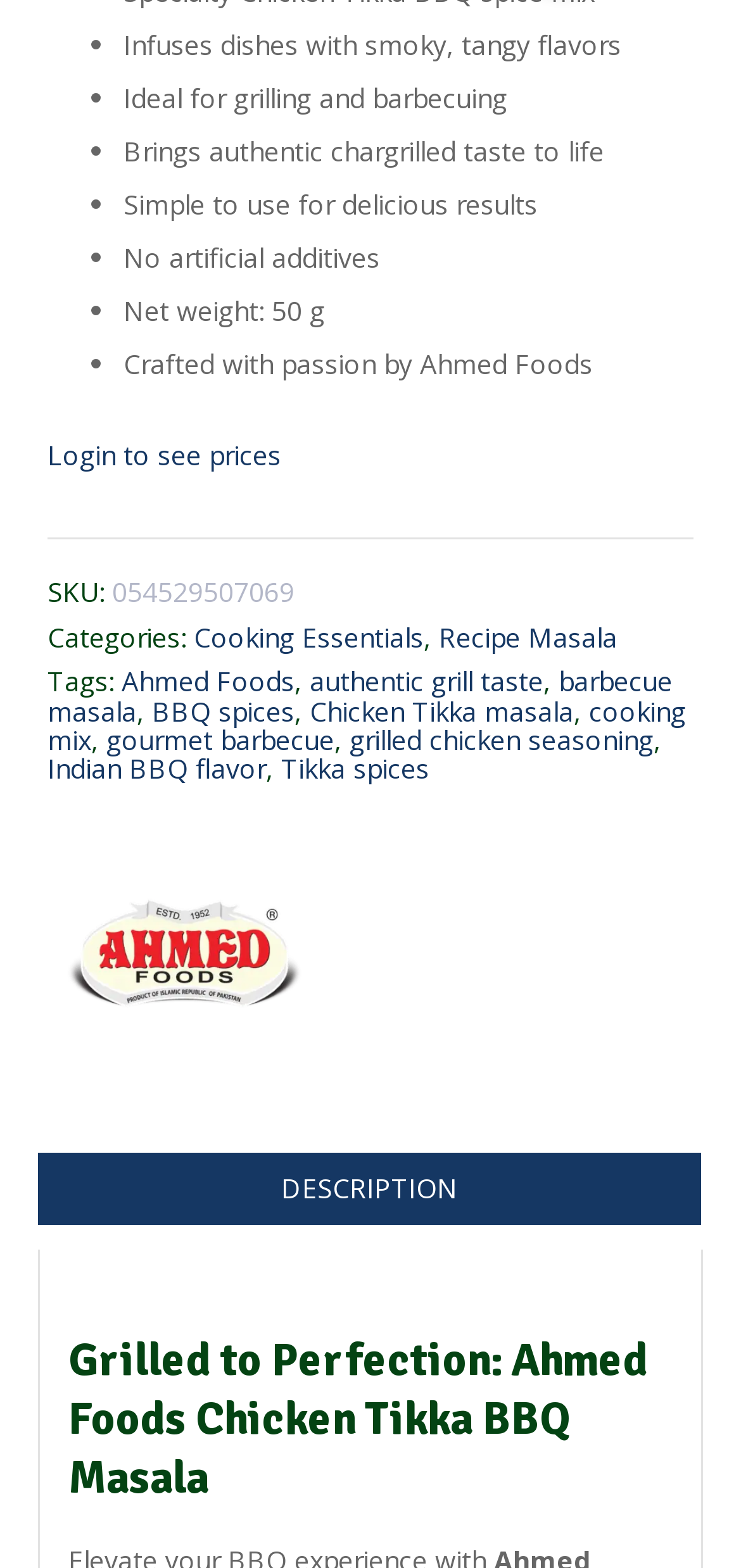What is the brand of the Chicken Tikka BBQ Masala? Observe the screenshot and provide a one-word or short phrase answer.

Ahmed Foods